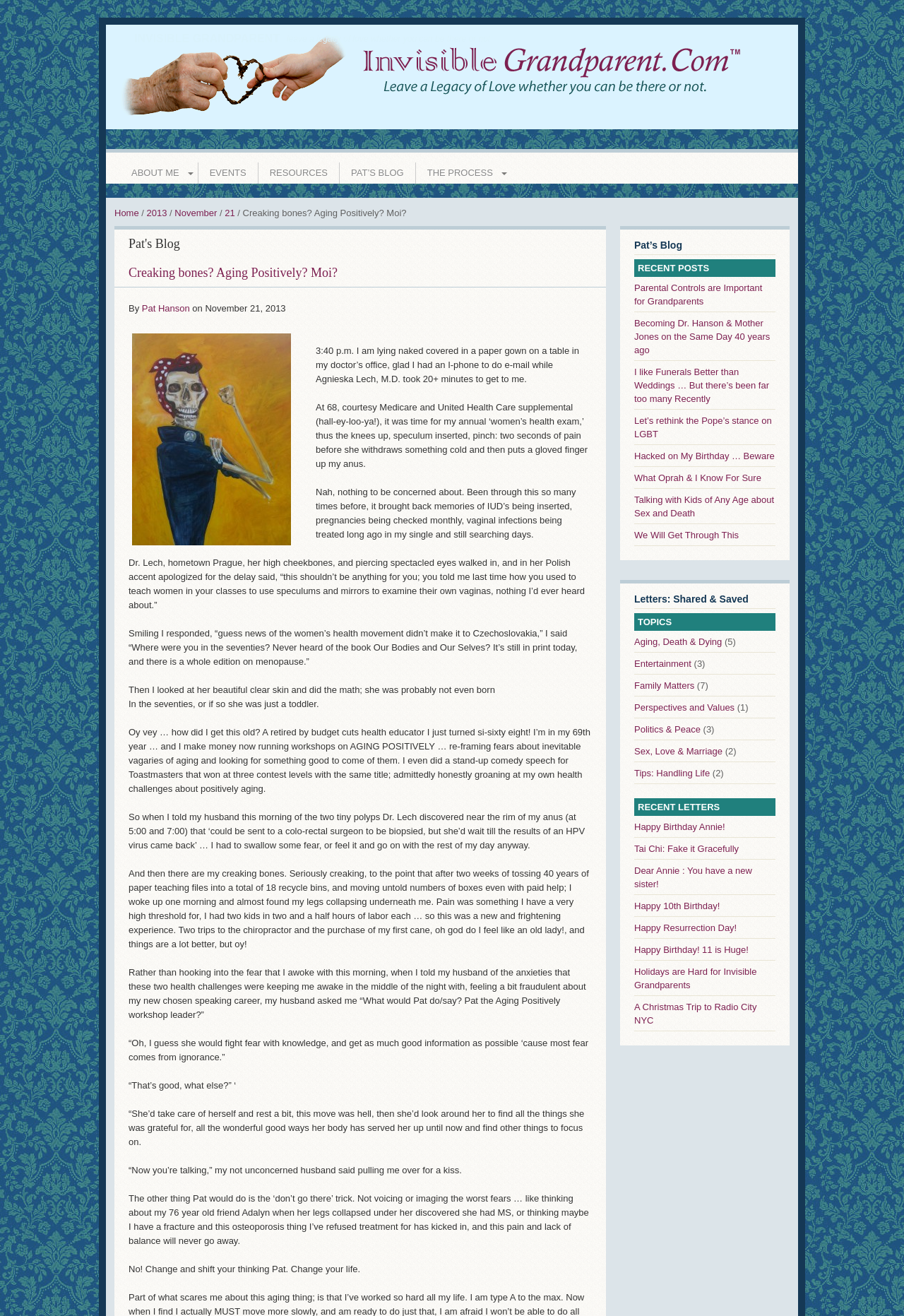Please find the main title text of this webpage.

Creaking bones? Aging Positively? Moi?